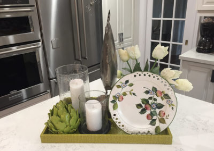Generate a detailed caption that encompasses all aspects of the image.

The image showcases an elegantly arranged tabletop centerpiece in a bright and modern kitchen setting. At the forefront, a decorative tray lined with a vibrant green border holds an assortment of items. Prominently featured are two white candle holders with lit candles, adding a warm touch. A beautifully designed plate adorned with colorful floral patterns sits beside a strikingly realistic artichoke, providing a natural and organic element to the display. Flanking the arrangement are tall, clear glass vases filled with delicate white tulips, enhancing the freshness of the scene. Behind the arrangement, the kitchen features sleek stainless steel appliances and a glimpse of a glass door, suggesting a spacious and inviting atmosphere that blends functionality with aesthetic appeal. This thoughtfully curated display reflects a commitment to design, making it a perfect example of modern kitchen decor.